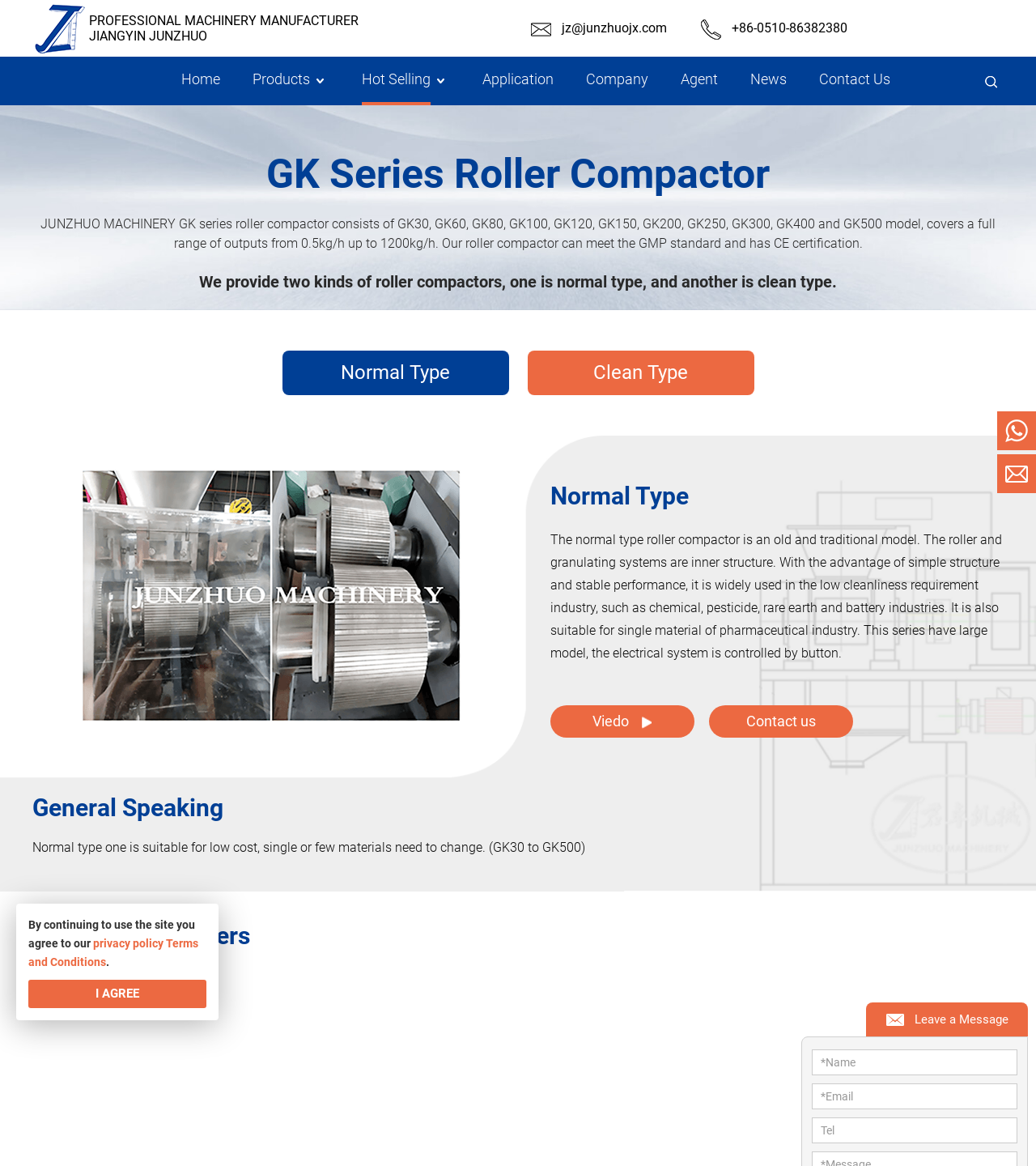Can you show the bounding box coordinates of the region to click on to complete the task described in the instruction: "view recent posts"?

None